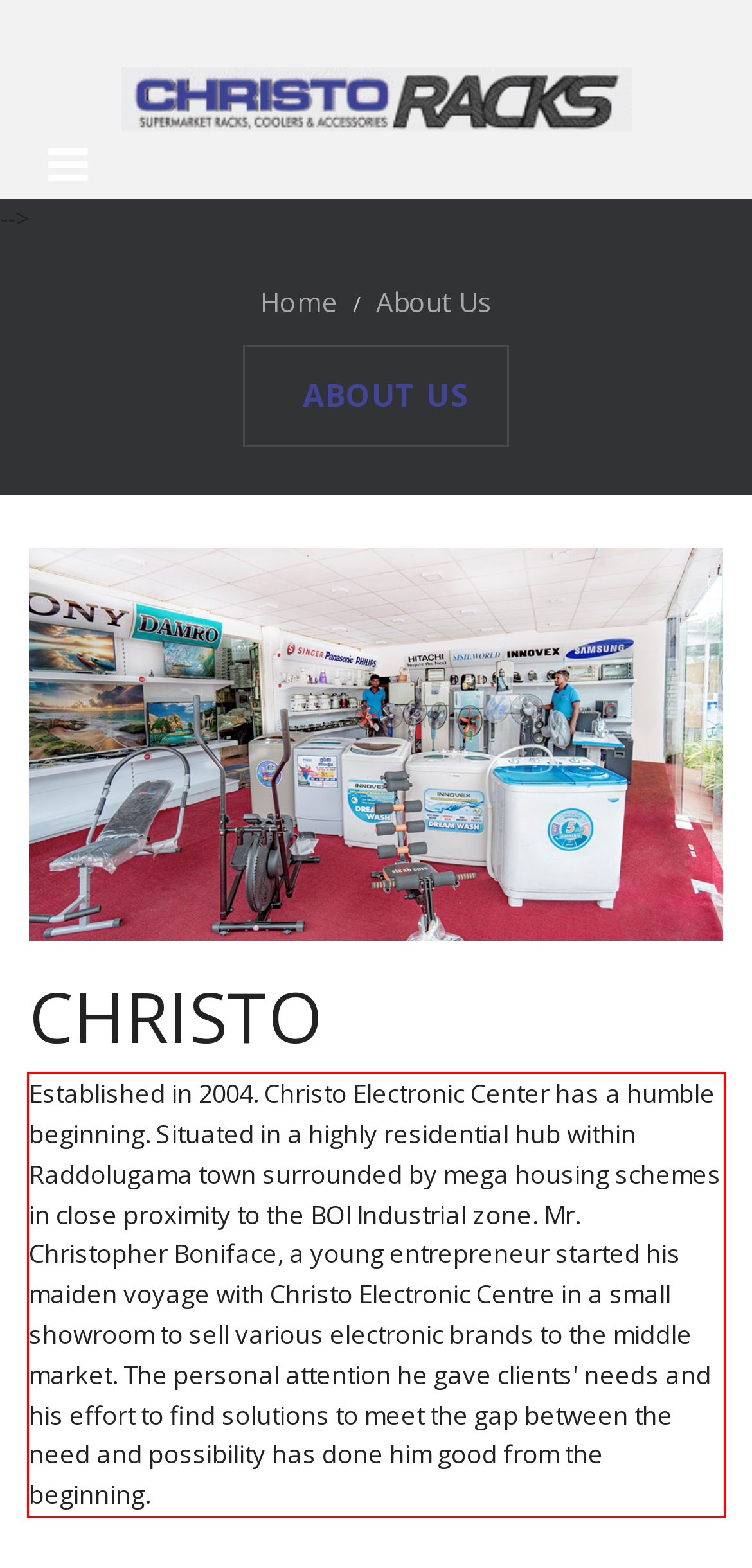Analyze the screenshot of the webpage and extract the text from the UI element that is inside the red bounding box.

Established in 2004. Christo Electronic Center has a humble beginning. Situated in a highly residential hub within Raddolugama town surrounded by mega housing schemes in close proximity to the BOI Industrial zone. Mr. Christopher Boniface, a young entrepreneur started his maiden voyage with Christo Electronic Centre in a small showroom to sell various electronic brands to the middle market. The personal attention he gave clients' needs and his effort to find solutions to meet the gap between the need and possibility has done him good from the beginning.